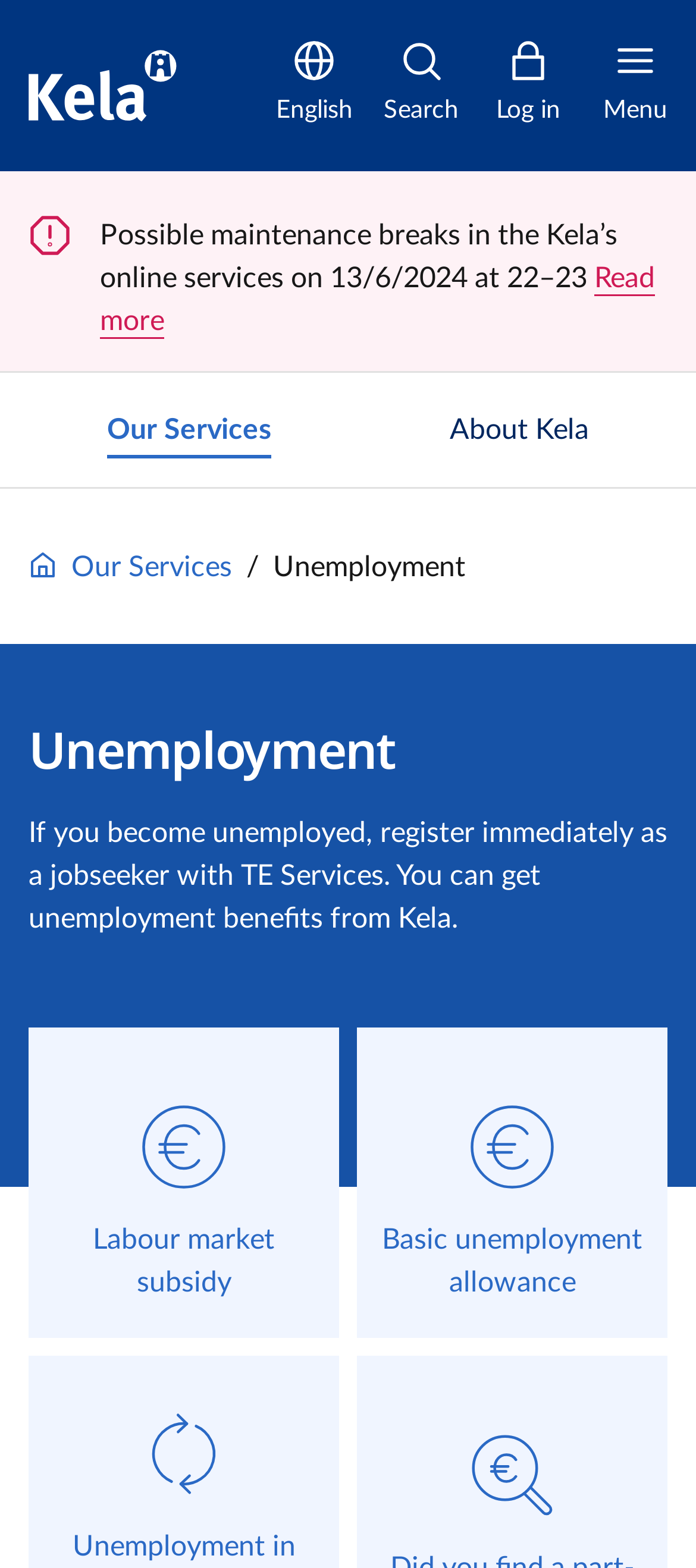Determine the bounding box coordinates of the UI element that matches the following description: "Our ServicesOur Services". The coordinates should be four float numbers between 0 and 1 in the format [left, top, right, bottom].

[0.138, 0.238, 0.405, 0.311]